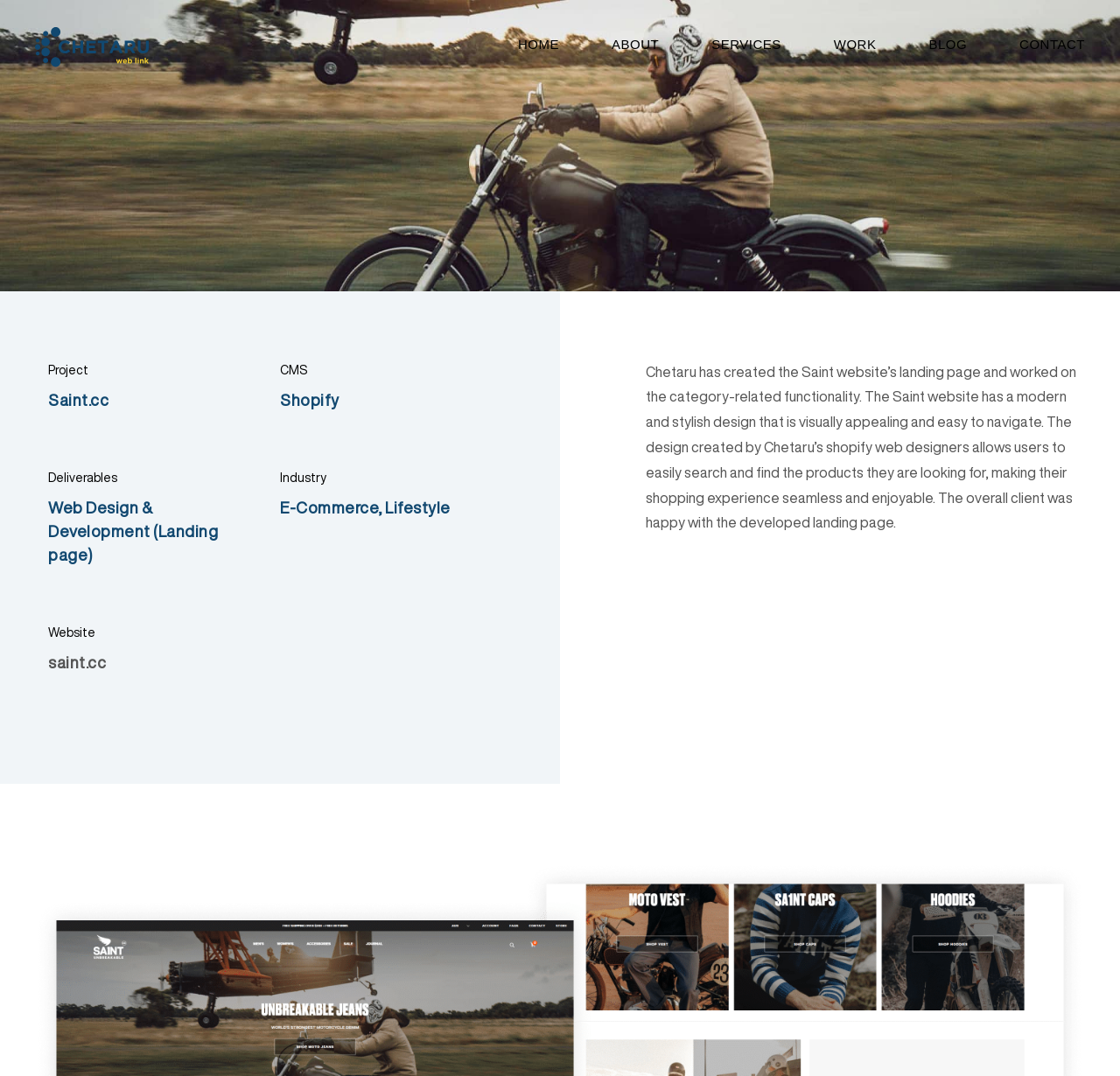Offer a comprehensive description of the webpage’s content and structure.

The webpage is about a landing page design project for an e-commerce website, Saint CC, created by Chetaru. At the top left, there is a link to Chetaru's website, accompanied by a small image. 

The main navigation menu is located at the top center, consisting of six links: HOME, ABOUT, SERVICES, WORK, BLOG, and CONTACT, evenly spaced and aligned horizontally.

Below the navigation menu, there are several headings that categorize the project details. On the left side, there are headings such as "Project", "Deliverables", and "Website", while on the right side, there are headings like "CMS", "Industry", and "Shopify". 

Under the "Project" heading, there is a subheading "Saint.cc", which is also a link. Below this, there is a paragraph of text that describes the project, stating that Chetaru created the landing page and worked on category-related functionality for Saint CC's website. The text also highlights the modern and stylish design of the website, which is visually appealing and easy to navigate.

The paragraph is followed by a link to "shopify web designers" and another block of text that explains how the design allows users to easily search and find products, making their shopping experience seamless and enjoyable.